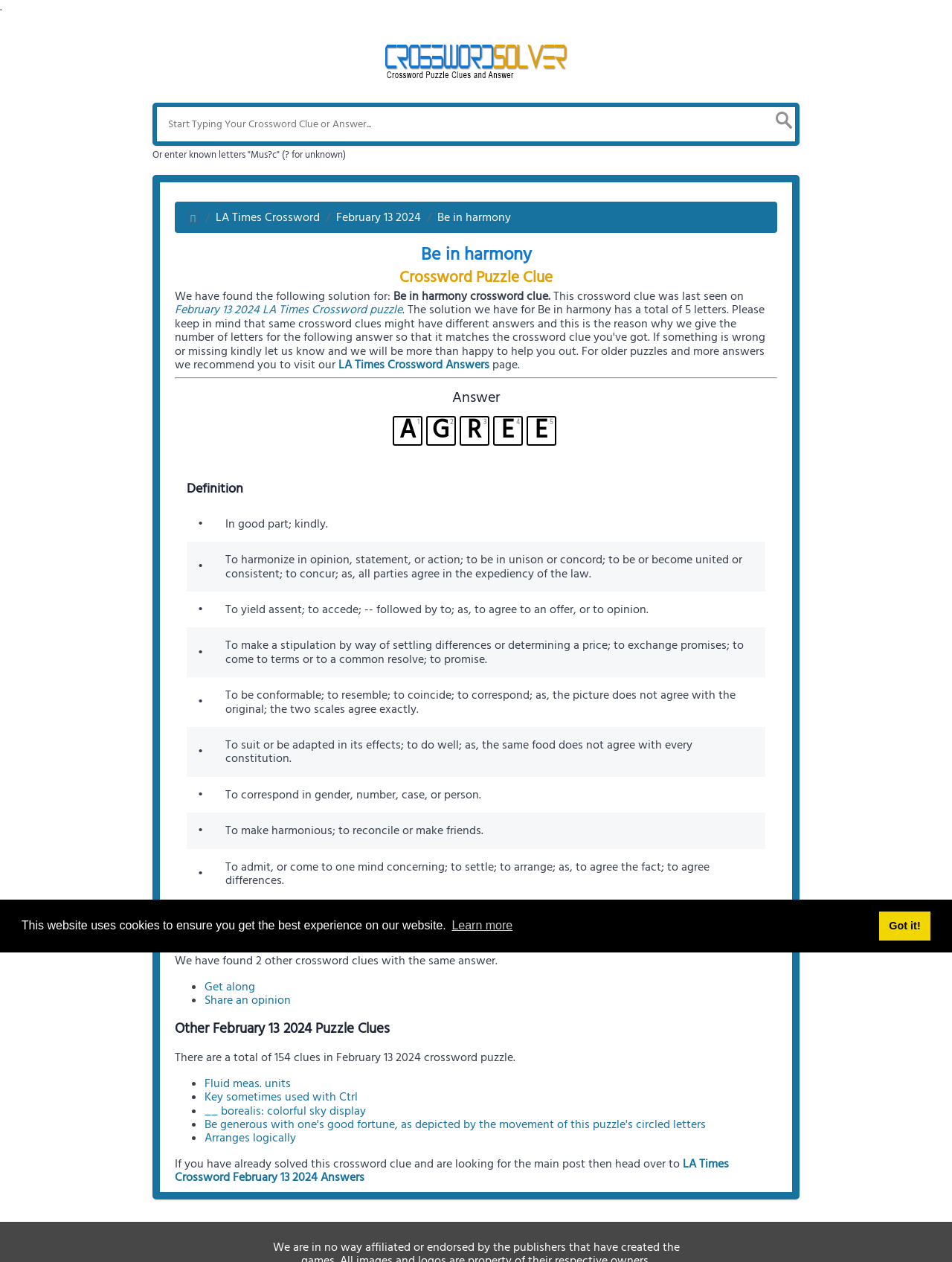How many clues are in the February 13 2024 crossword puzzle?
Look at the image and provide a short answer using one word or a phrase.

154